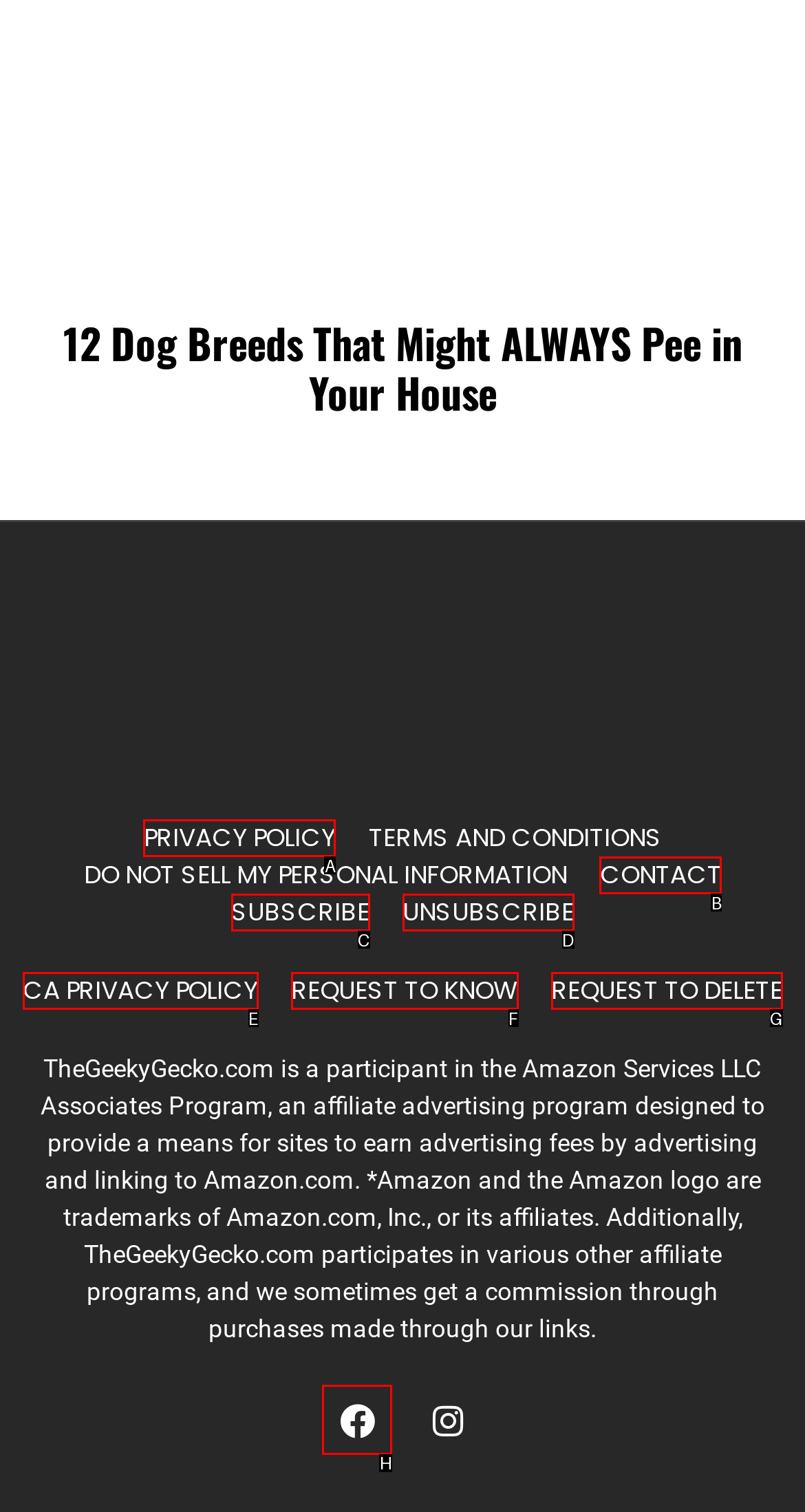Given the task: Access March 2002, tell me which HTML element to click on.
Answer with the letter of the correct option from the given choices.

None